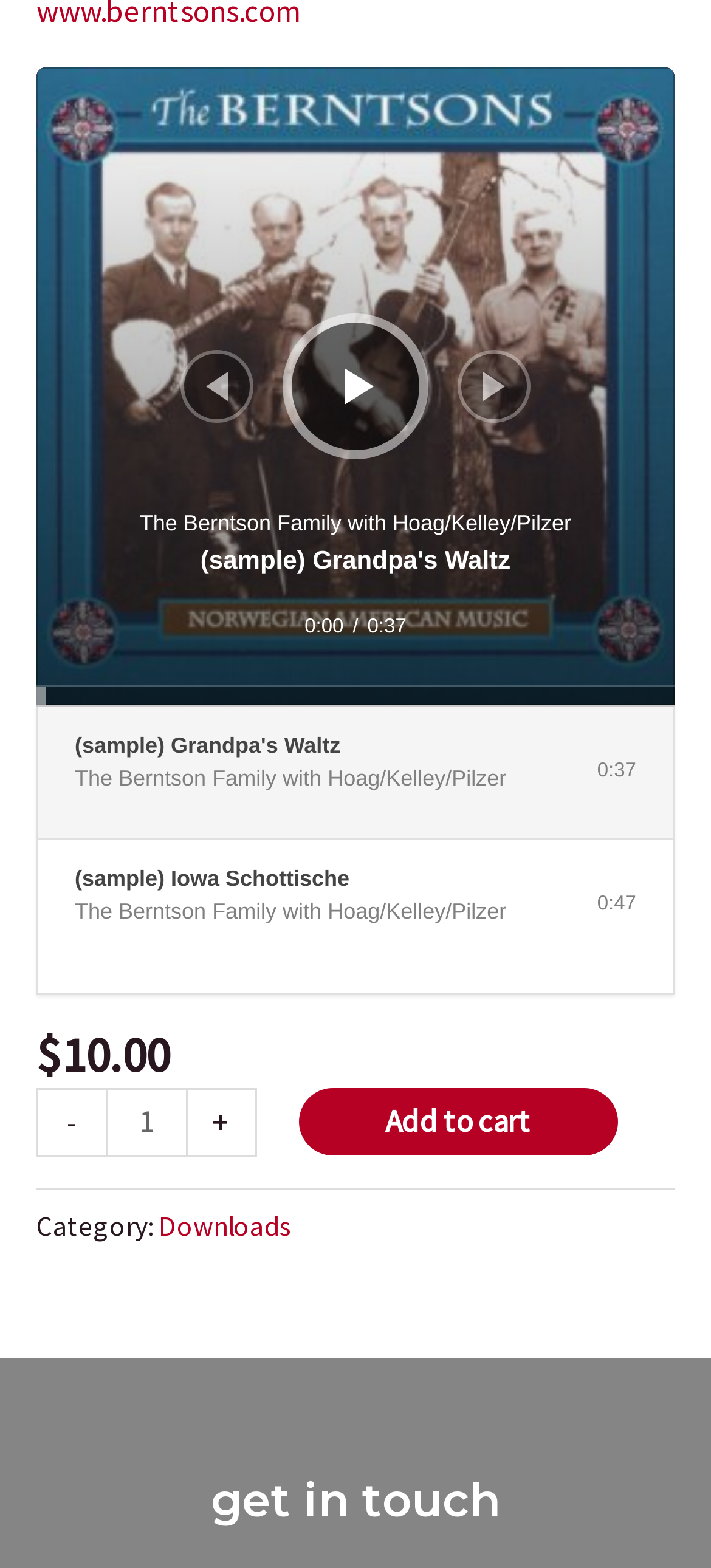Please identify the bounding box coordinates of the element's region that I should click in order to complete the following instruction: "Go to Downloads category". The bounding box coordinates consist of four float numbers between 0 and 1, i.e., [left, top, right, bottom].

[0.223, 0.771, 0.41, 0.793]